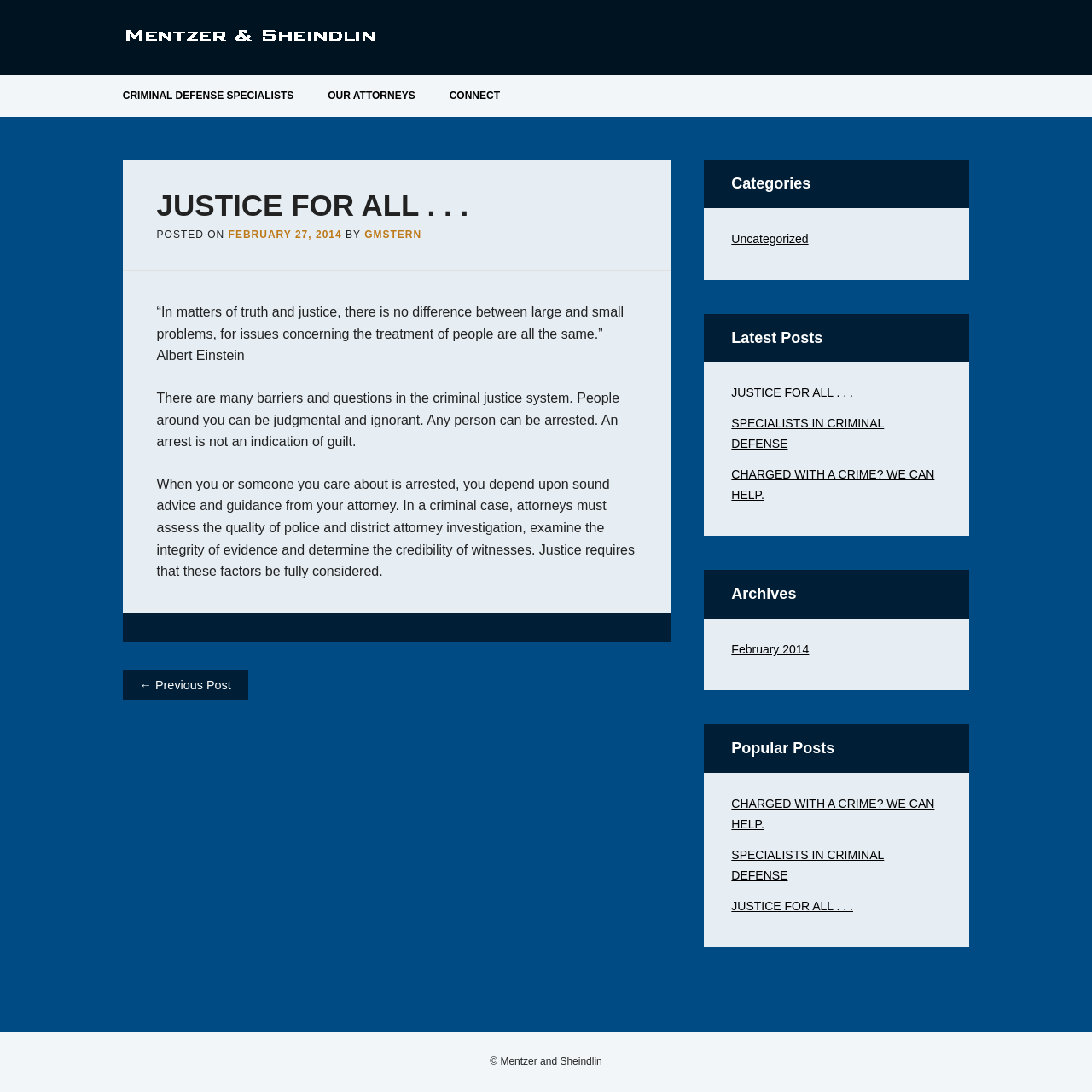What is the name of the law firm?
Answer the question with a detailed explanation, including all necessary information.

The name of the law firm can be found in the top-left corner of the webpage, where it is written as 'JUSTICE FOR ALL... – Mentzer and Sheindlin'. This is also confirmed by the image and link with the same text.